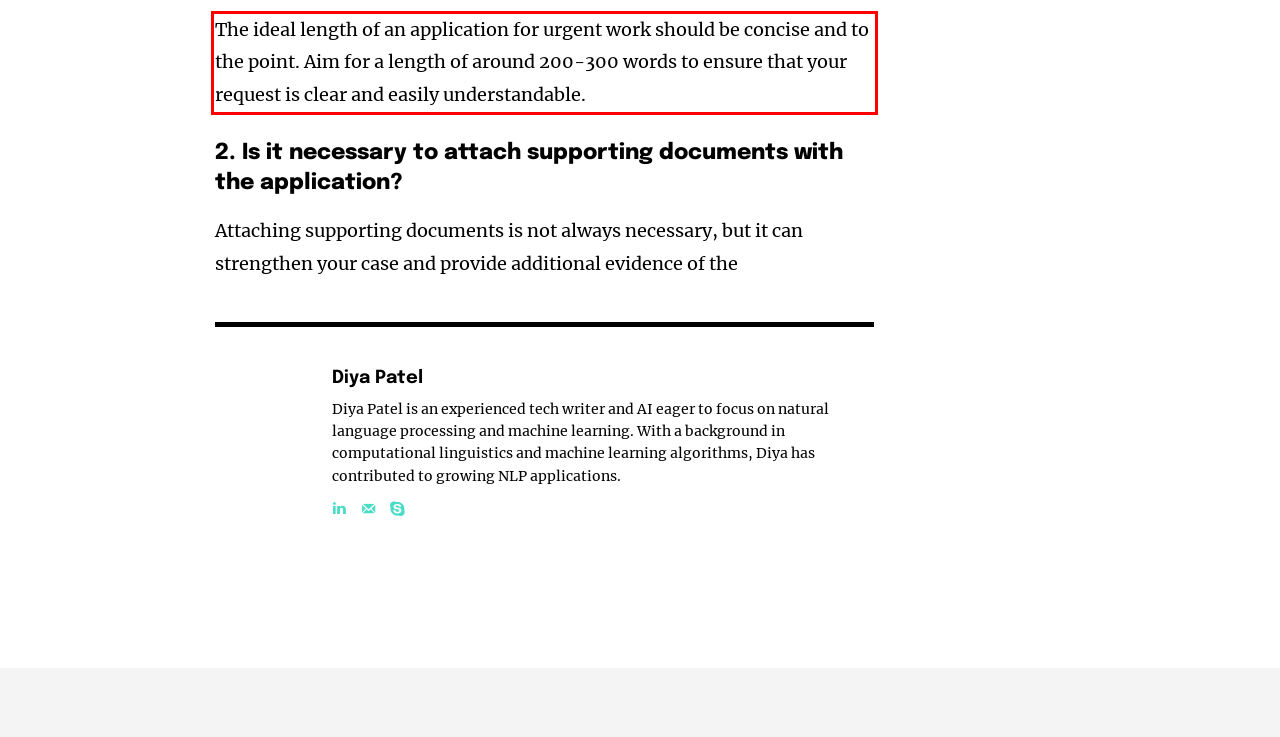Identify and transcribe the text content enclosed by the red bounding box in the given screenshot.

The ideal length of an application for urgent work should be concise and to the point. Aim for a length of around 200-300 words to ensure that your request is clear and easily understandable.